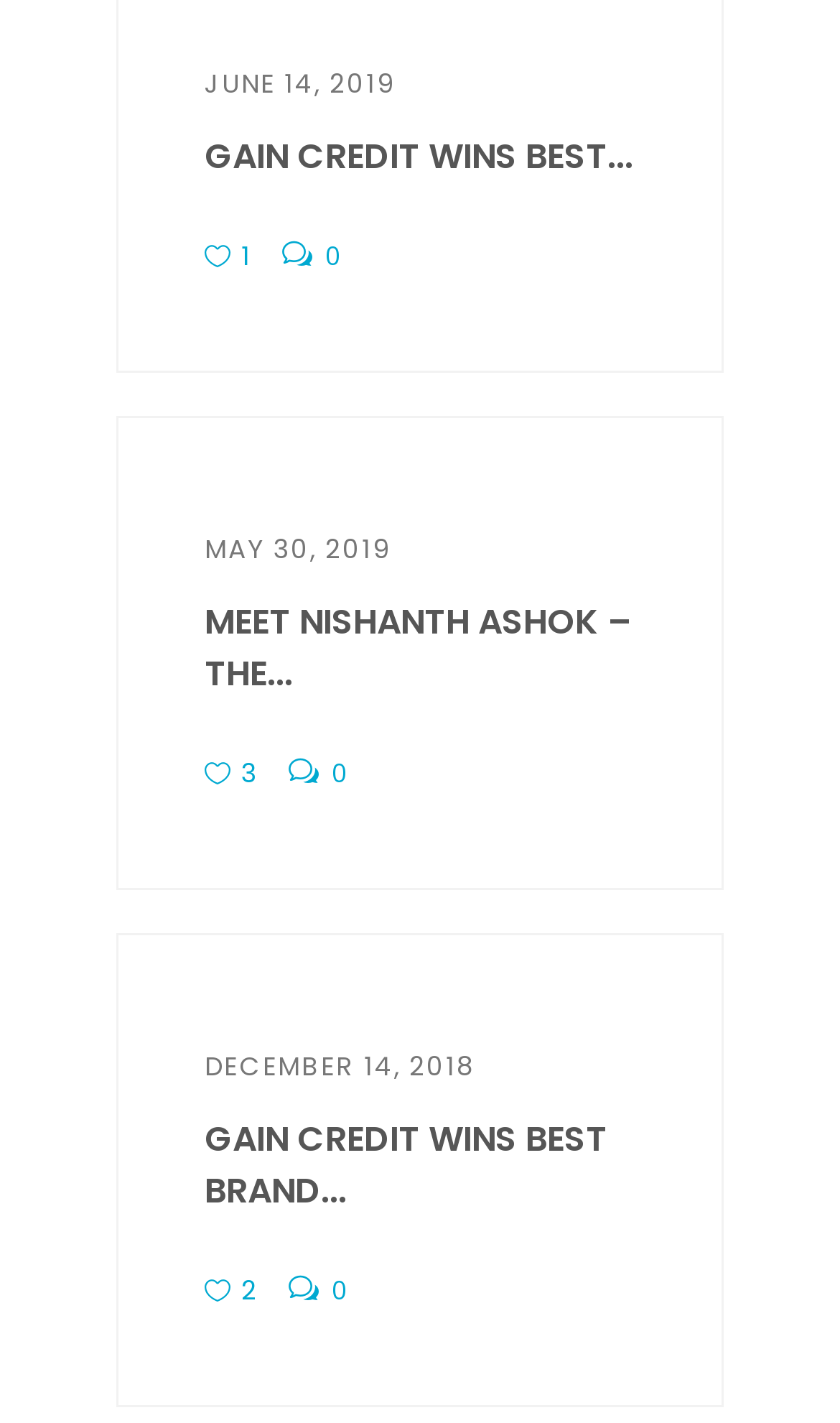Please specify the bounding box coordinates of the element that should be clicked to execute the given instruction: 'Check the sender's time'. Ensure the coordinates are four float numbers between 0 and 1, expressed as [left, top, right, bottom].

None